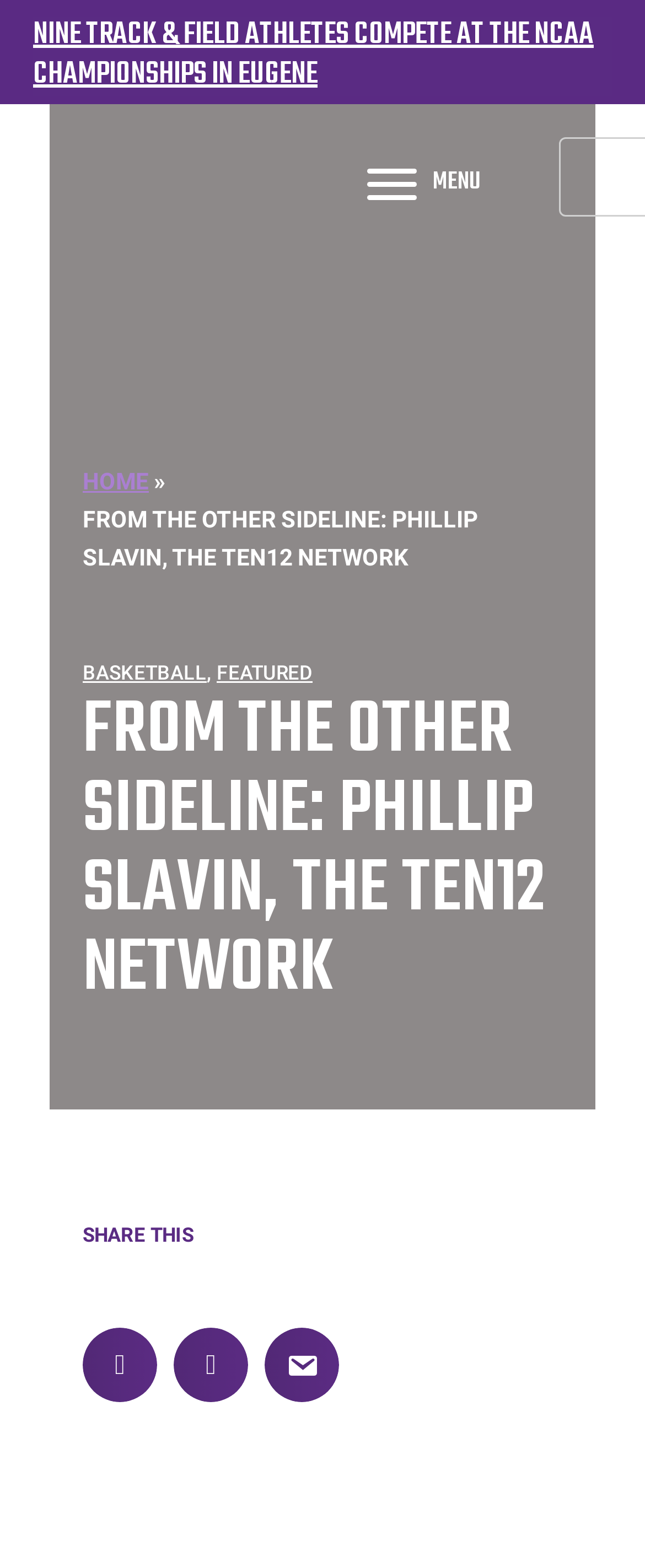Refer to the image and provide an in-depth answer to the question: 
How many social media platforms can you share this article on?

I counted the number of social media sharing links at the bottom of the page, which are 'Share on Facebook', 'Share on Twitter', and 'Share on Email', and determined that there are 3 social media platforms to share this article on.